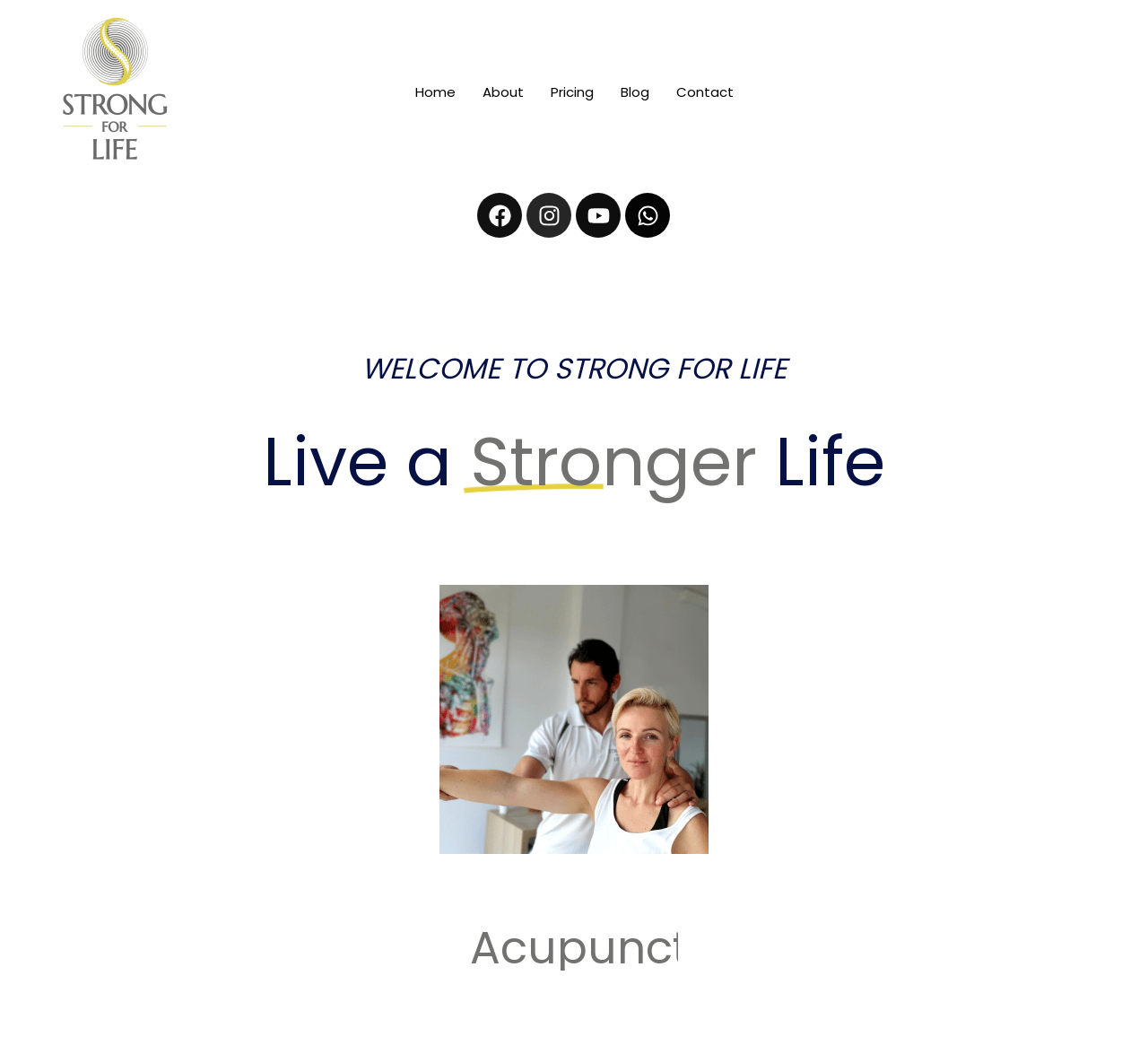Provide a single word or phrase to answer the given question: 
What is the name of the clinic?

Strong for Life